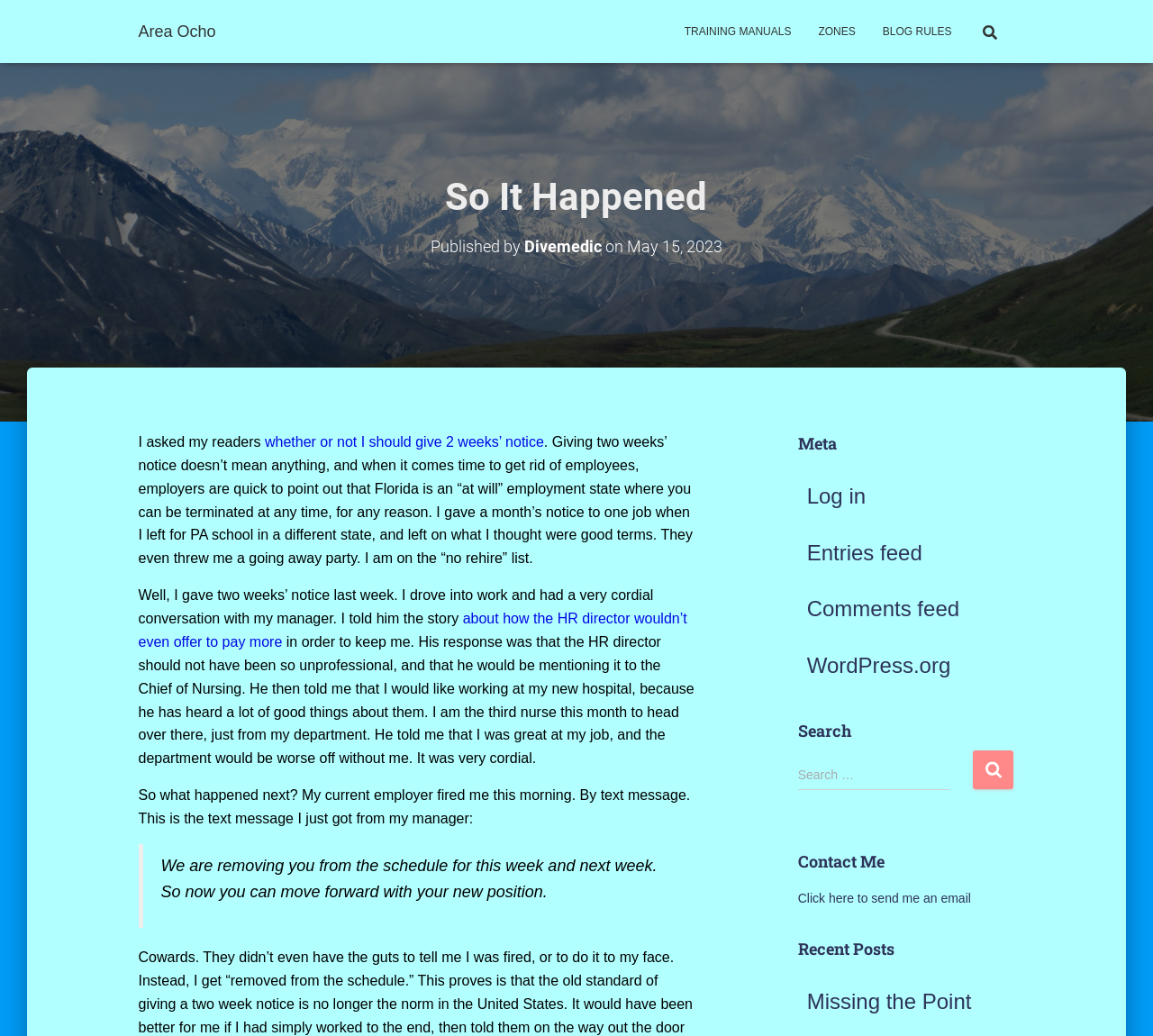Provide a brief response using a word or short phrase to this question:
What is the name of the author of the blog post?

Divemedic